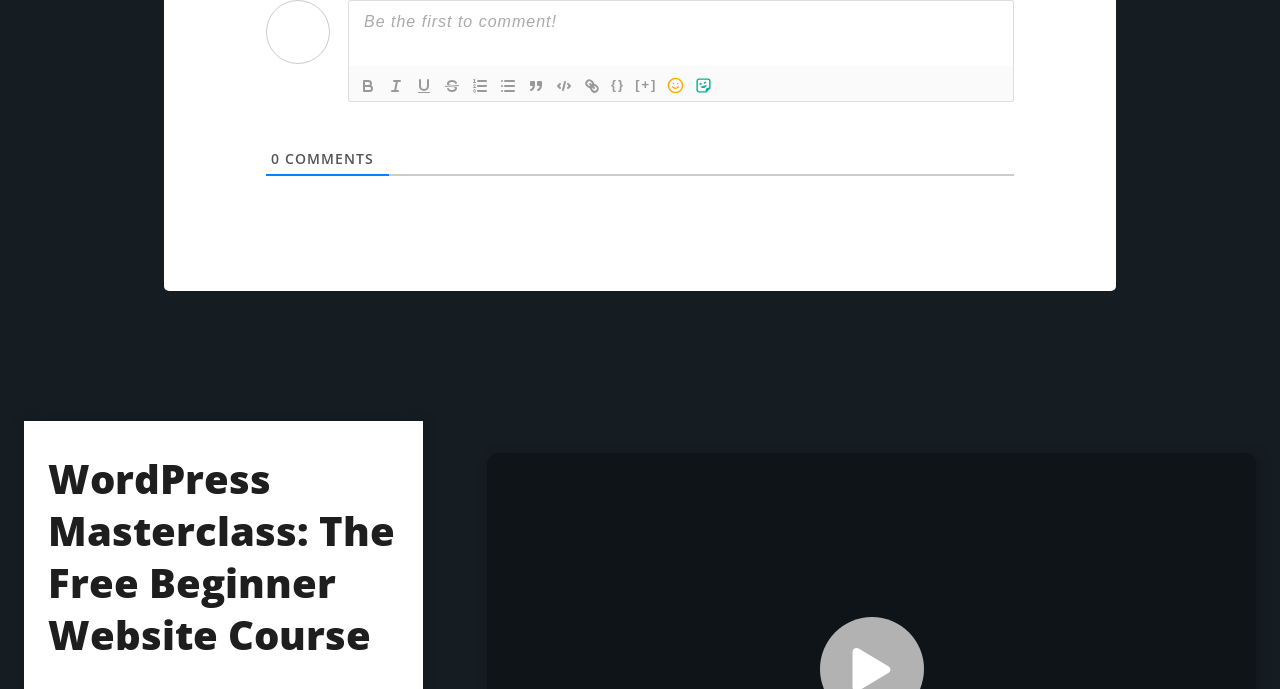Point out the bounding box coordinates of the section to click in order to follow this instruction: "Click the Bold button".

[0.277, 0.107, 0.298, 0.142]